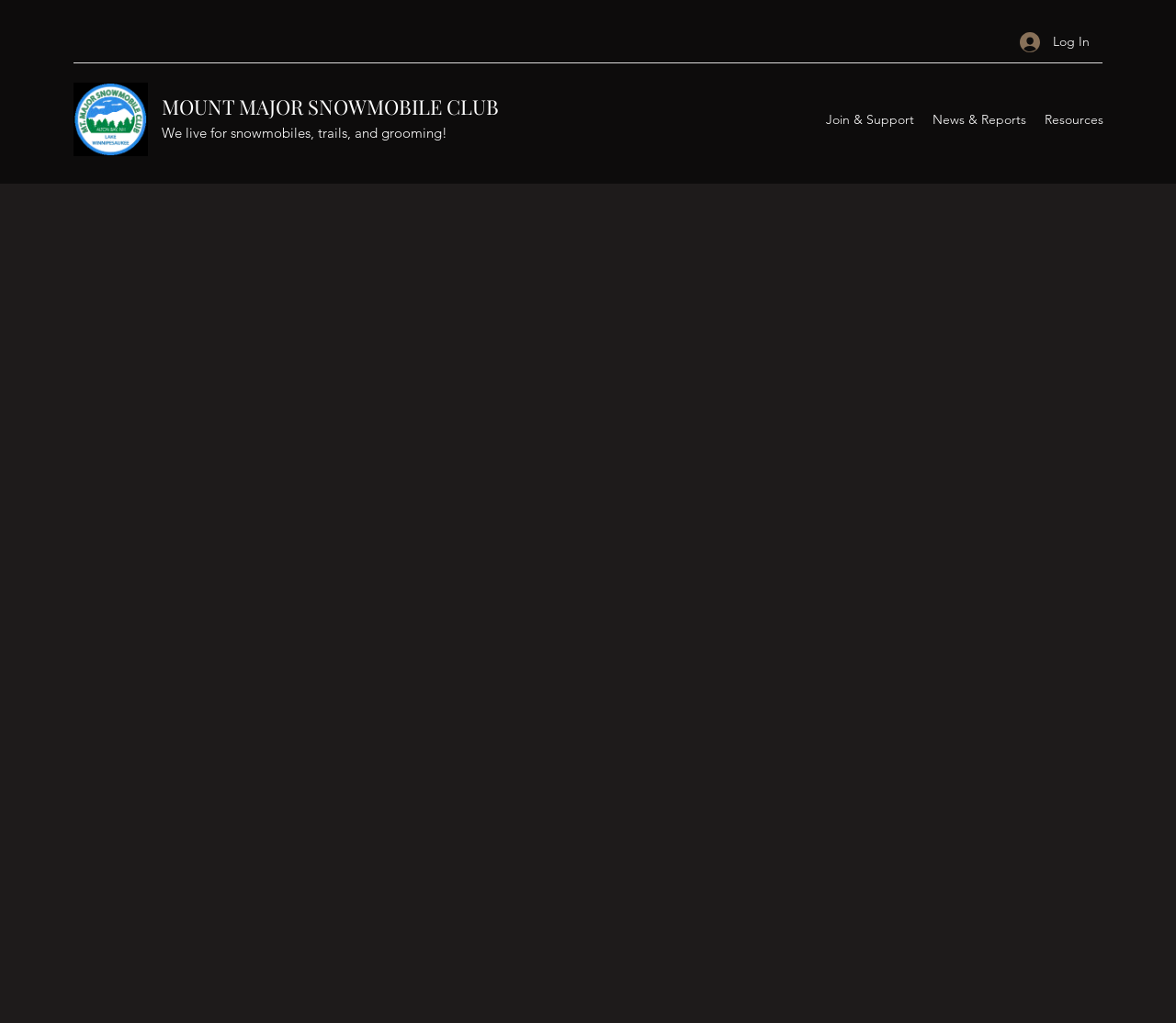Given the description alt="a hand holding a snowball", predict the bounding box coordinates of the UI element. Ensure the coordinates are in the format (top-left x, top-left y, bottom-right x, bottom-right y) and all values are between 0 and 1.

None